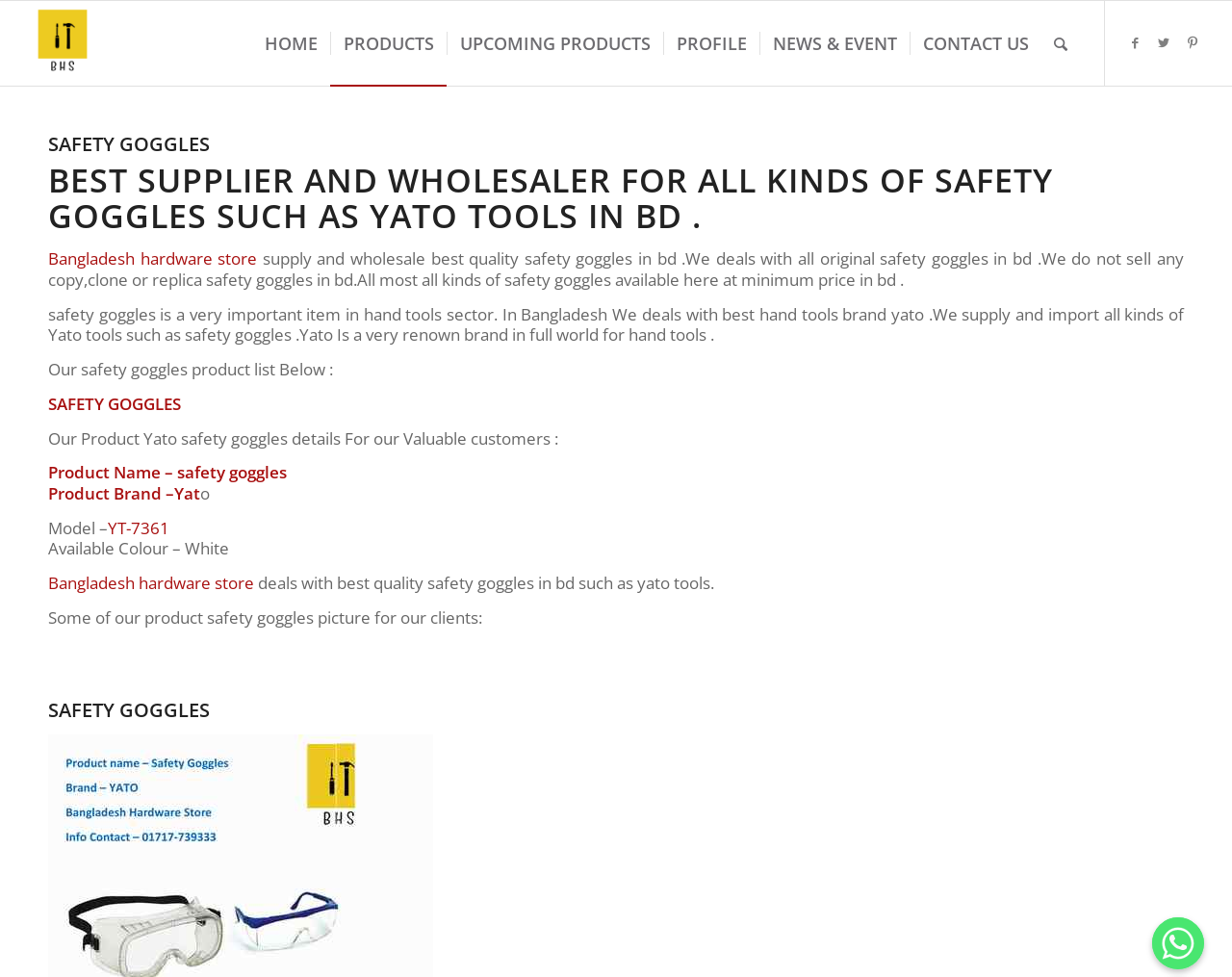Find the coordinates for the bounding box of the element with this description: "Upcoming Products".

[0.363, 0.001, 0.539, 0.088]